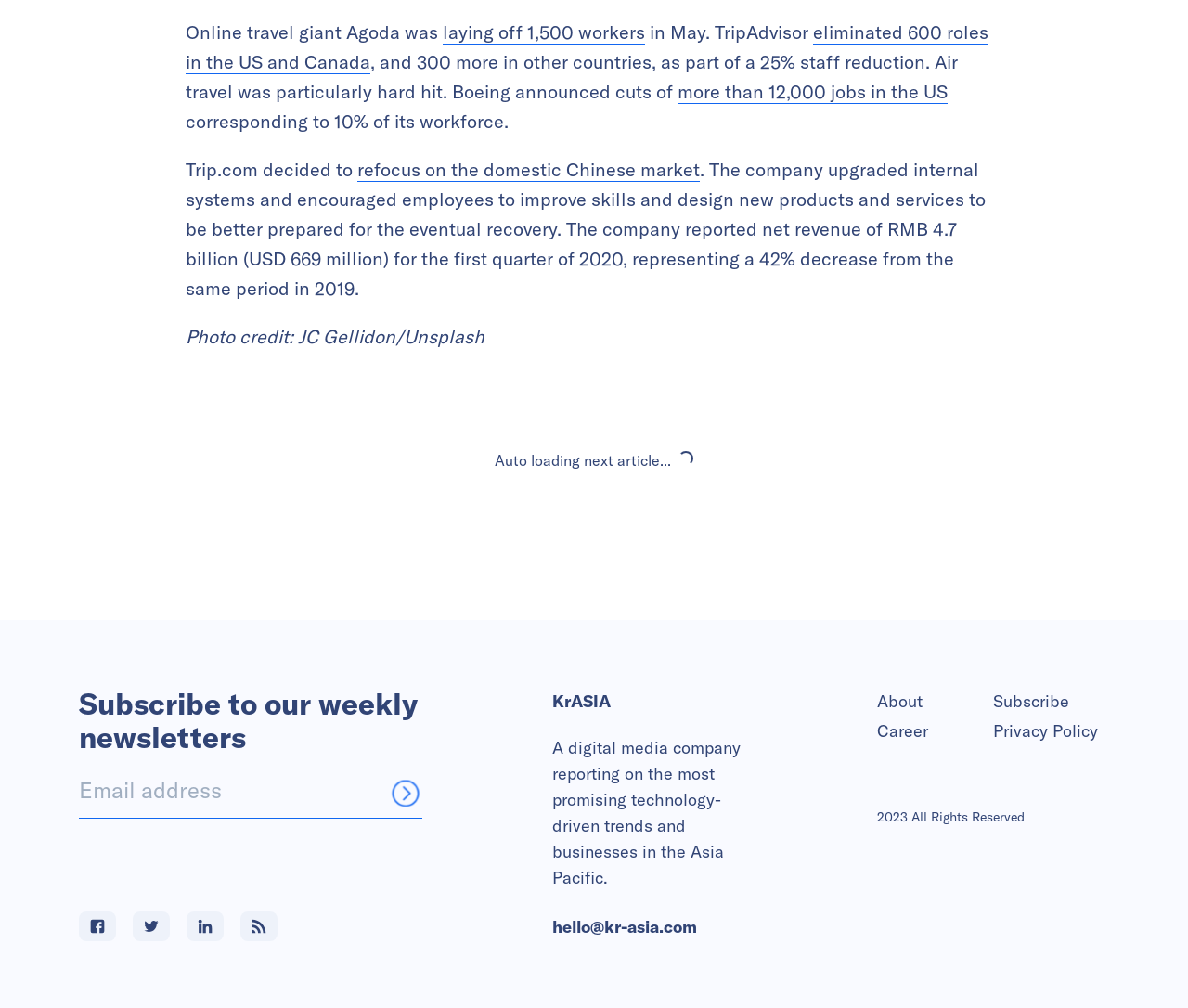Identify the bounding box of the UI component described as: "Menu".

None